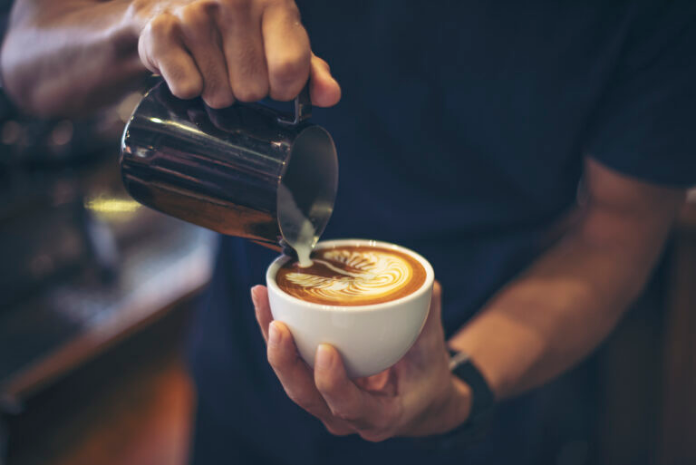Explain the details of the image comprehensively.

In this captivating image, a skilled barista is seen meticulously crafting latte art. With a polished metal pitcher in one hand, they elegantly pour steamed milk into a small, round white cup, creating intricate designs on the surface of the coffee. The warm, inviting colors of the drink contrast beautifully with the barista's dark attire, emphasizing their focus and expertise. The background is softly blurred, hinting at a bustling café environment where the aromatic allure of freshly brewed coffee fills the air. This moment captures not only the artistry involved in coffee-making but also the passion and dedication that baristas bring to their craft.